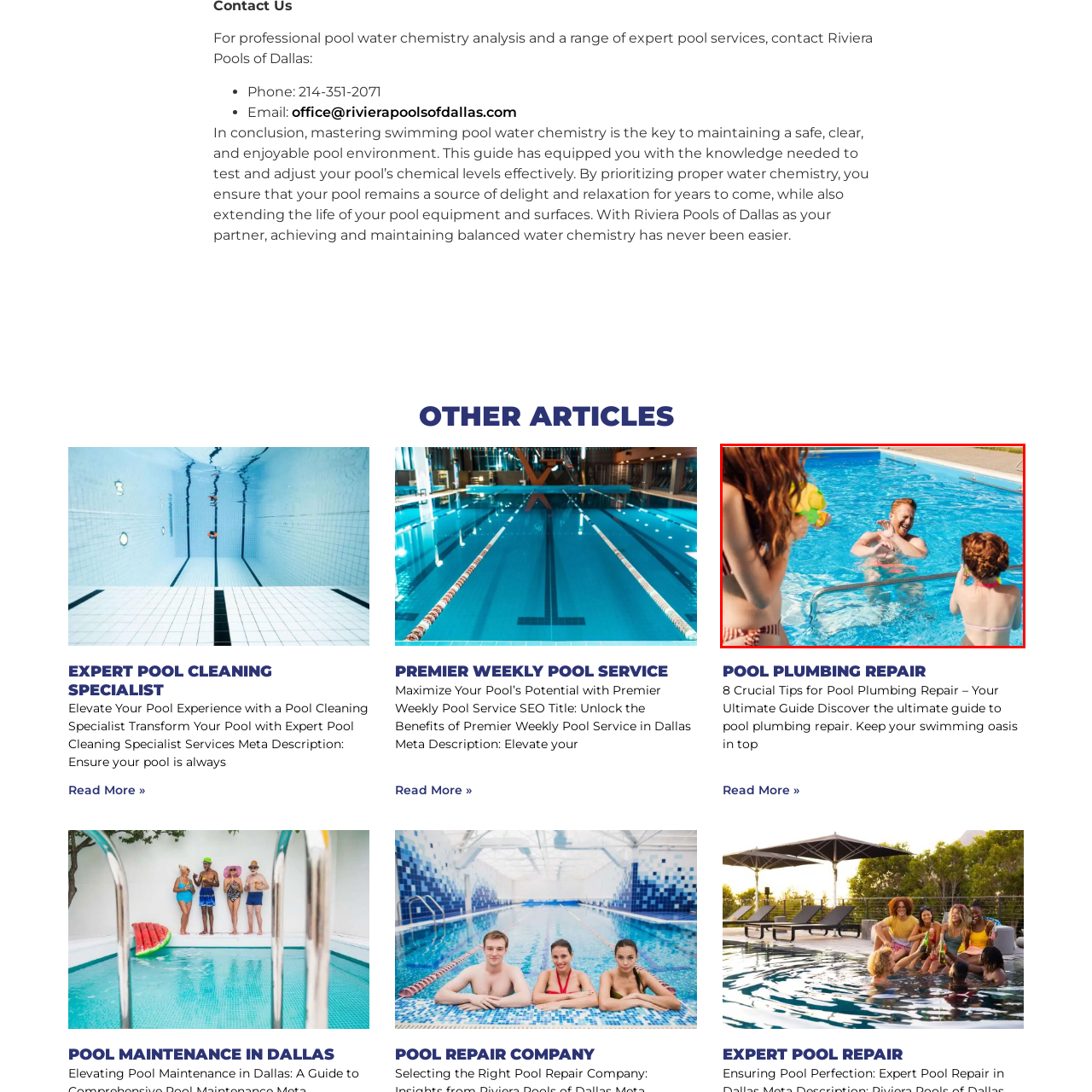Examine the image within the red border and provide a concise answer: What is the color of the water toy held by one of the children?

Bright green